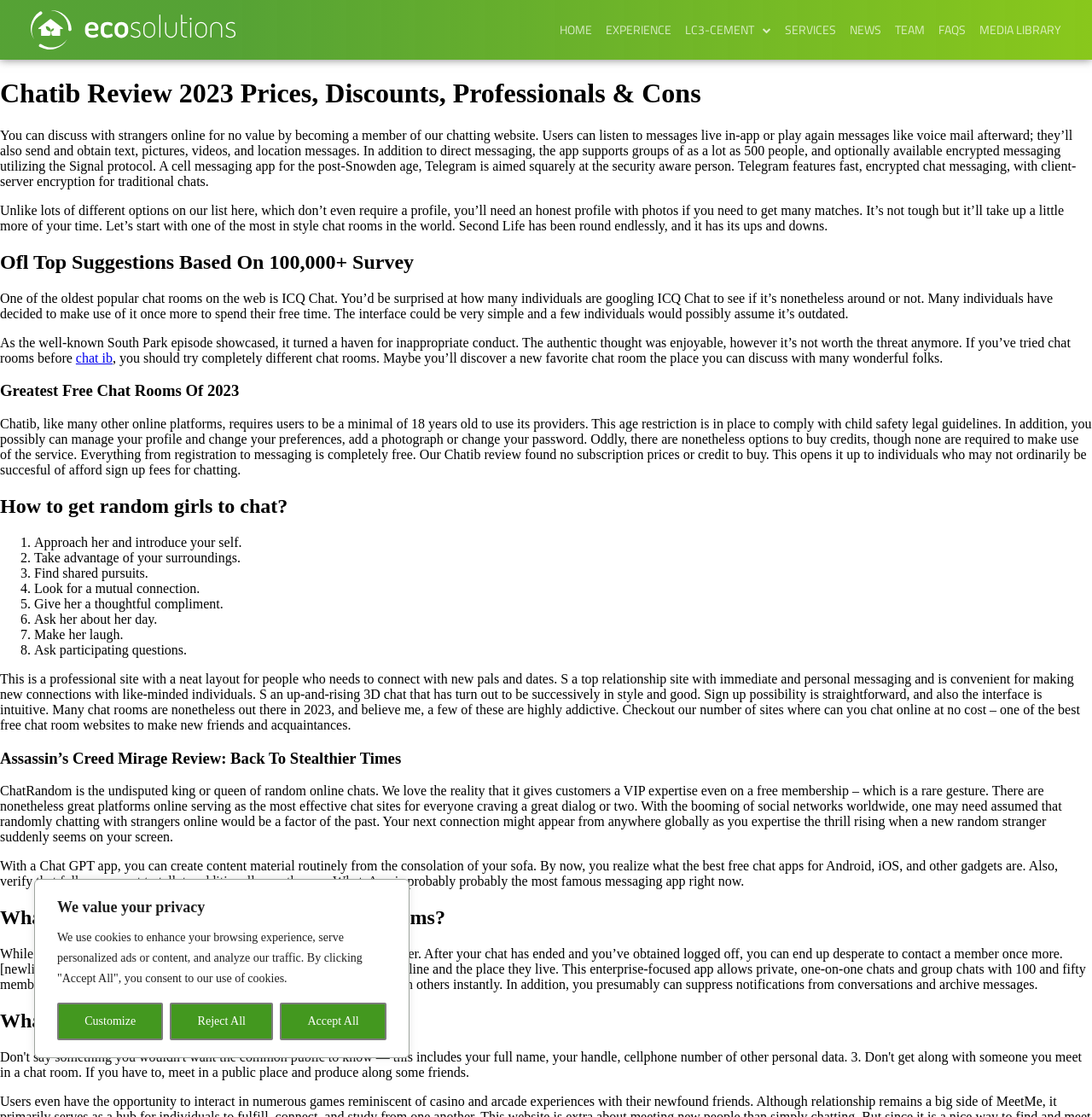Kindly provide the bounding box coordinates of the section you need to click on to fulfill the given instruction: "Click the 'Customize' button".

[0.052, 0.898, 0.15, 0.931]